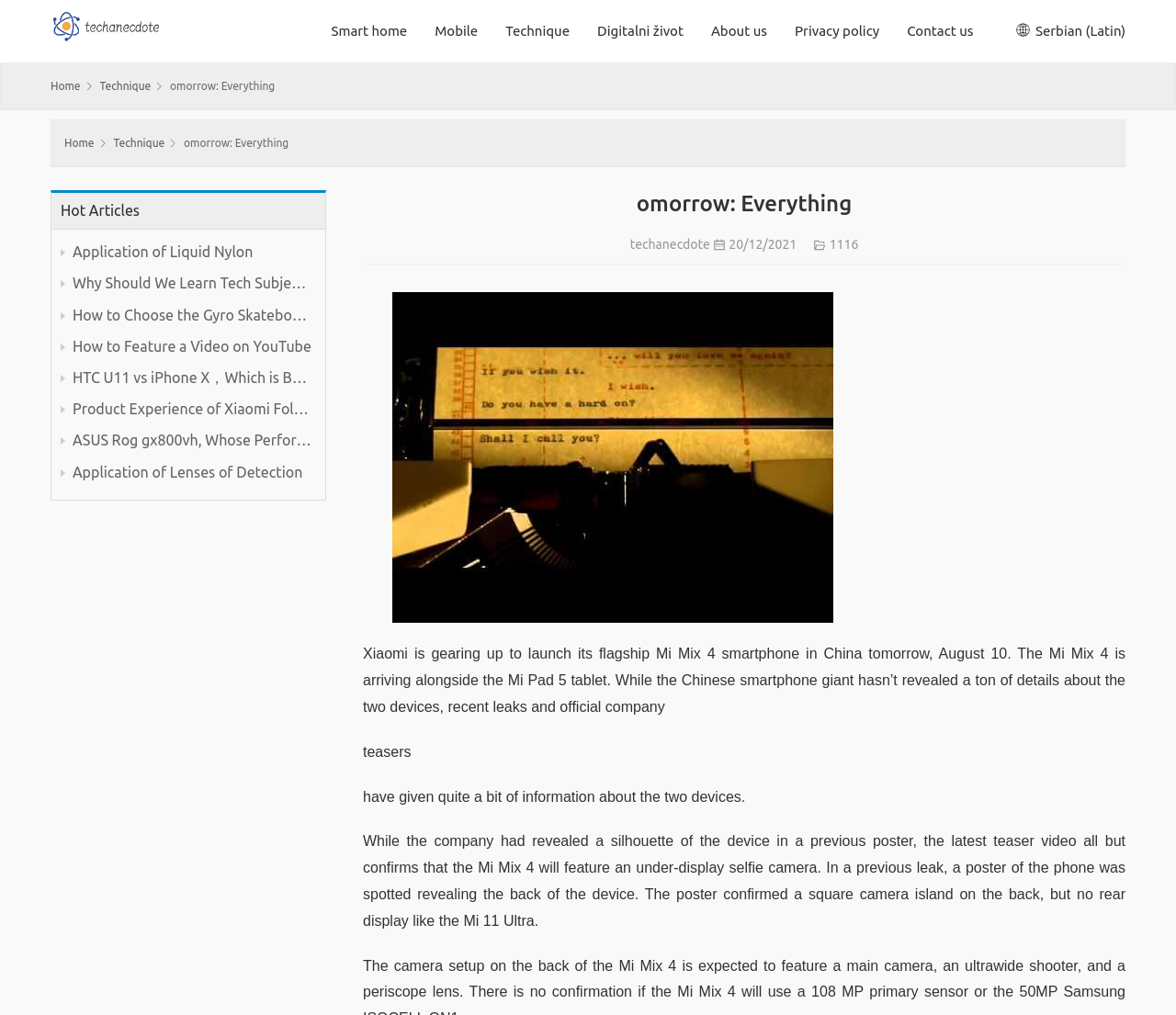Ascertain the bounding box coordinates for the UI element detailed here: "Application of Liquid Nylon". The coordinates should be provided as [left, top, right, bottom] with each value being a float between 0 and 1.

[0.062, 0.24, 0.265, 0.257]